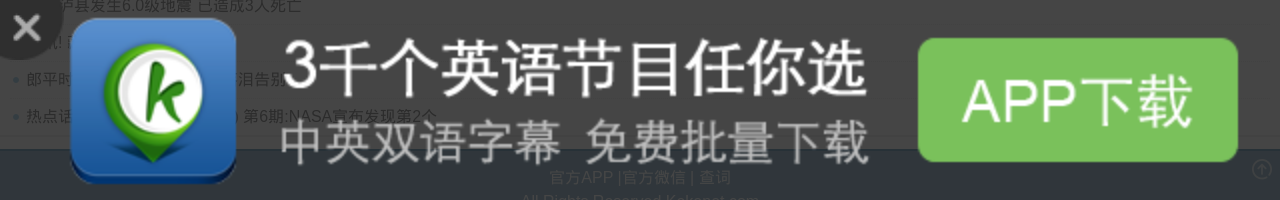What is the color of the download button?
Based on the screenshot, provide your answer in one word or phrase.

Green